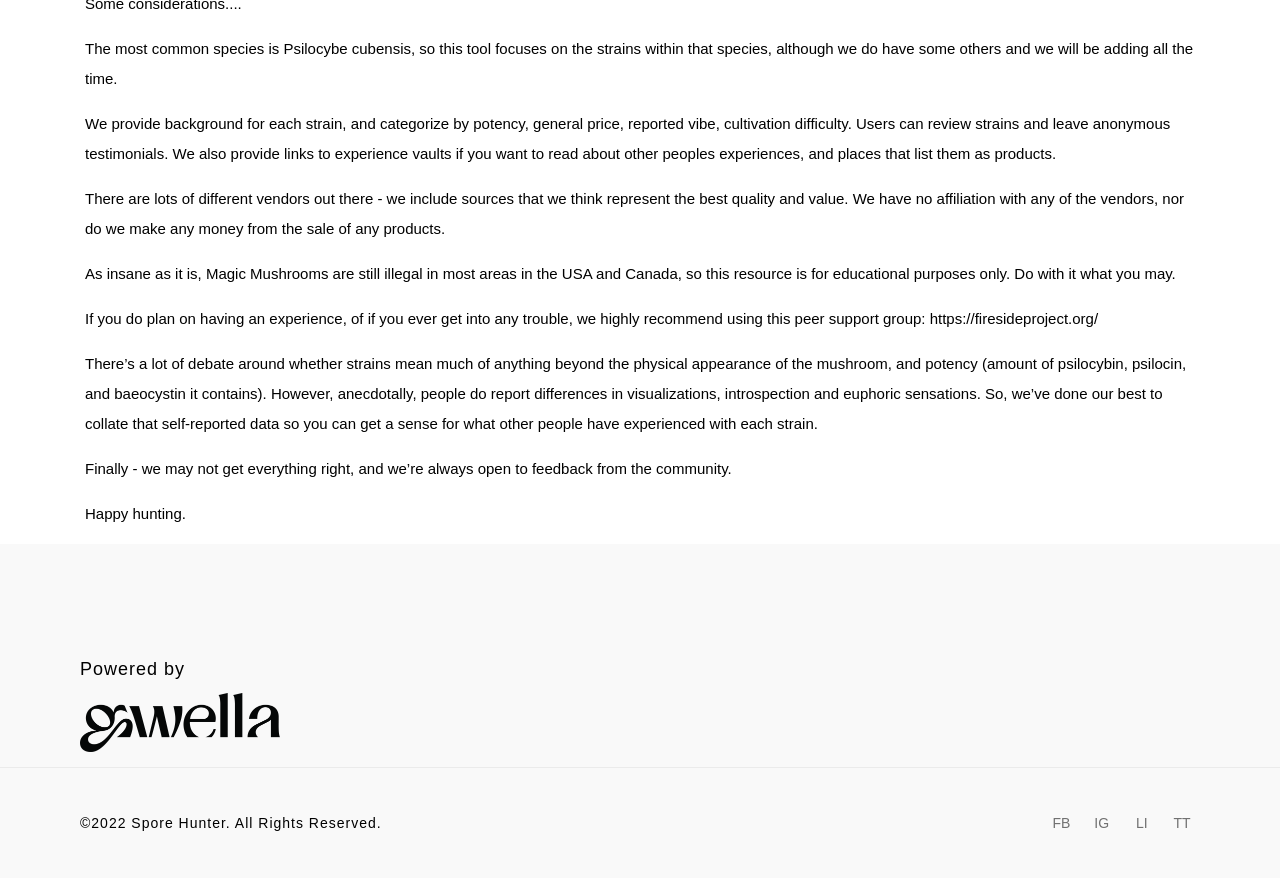Show the bounding box coordinates for the HTML element described as: "FB".

[0.815, 0.925, 0.843, 0.951]